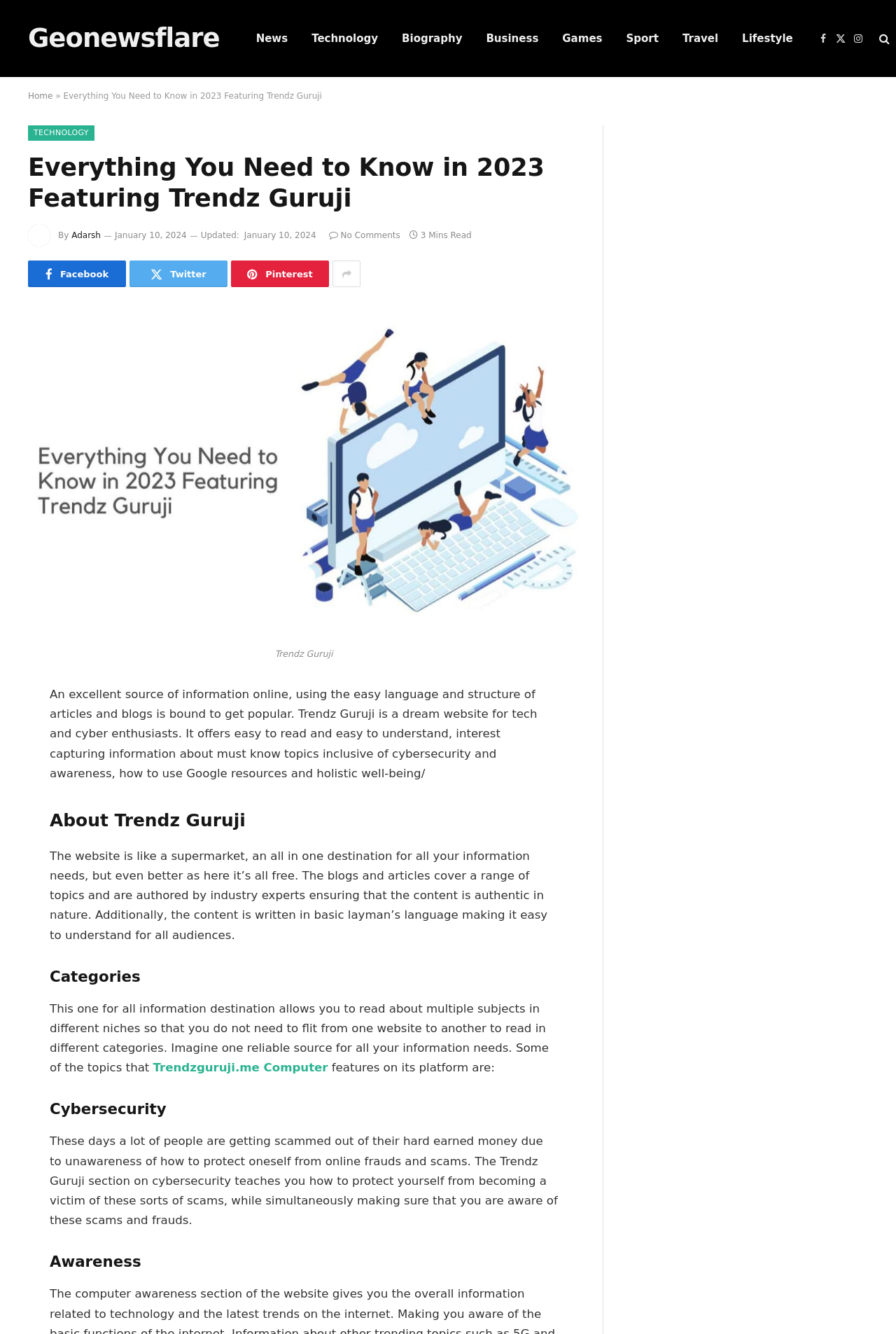Determine the bounding box of the UI component based on this description: "parent_node: Facebook title="Search"". The bounding box coordinates should be four float values between 0 and 1, i.e., [left, top, right, bottom].

[0.978, 0.017, 0.993, 0.041]